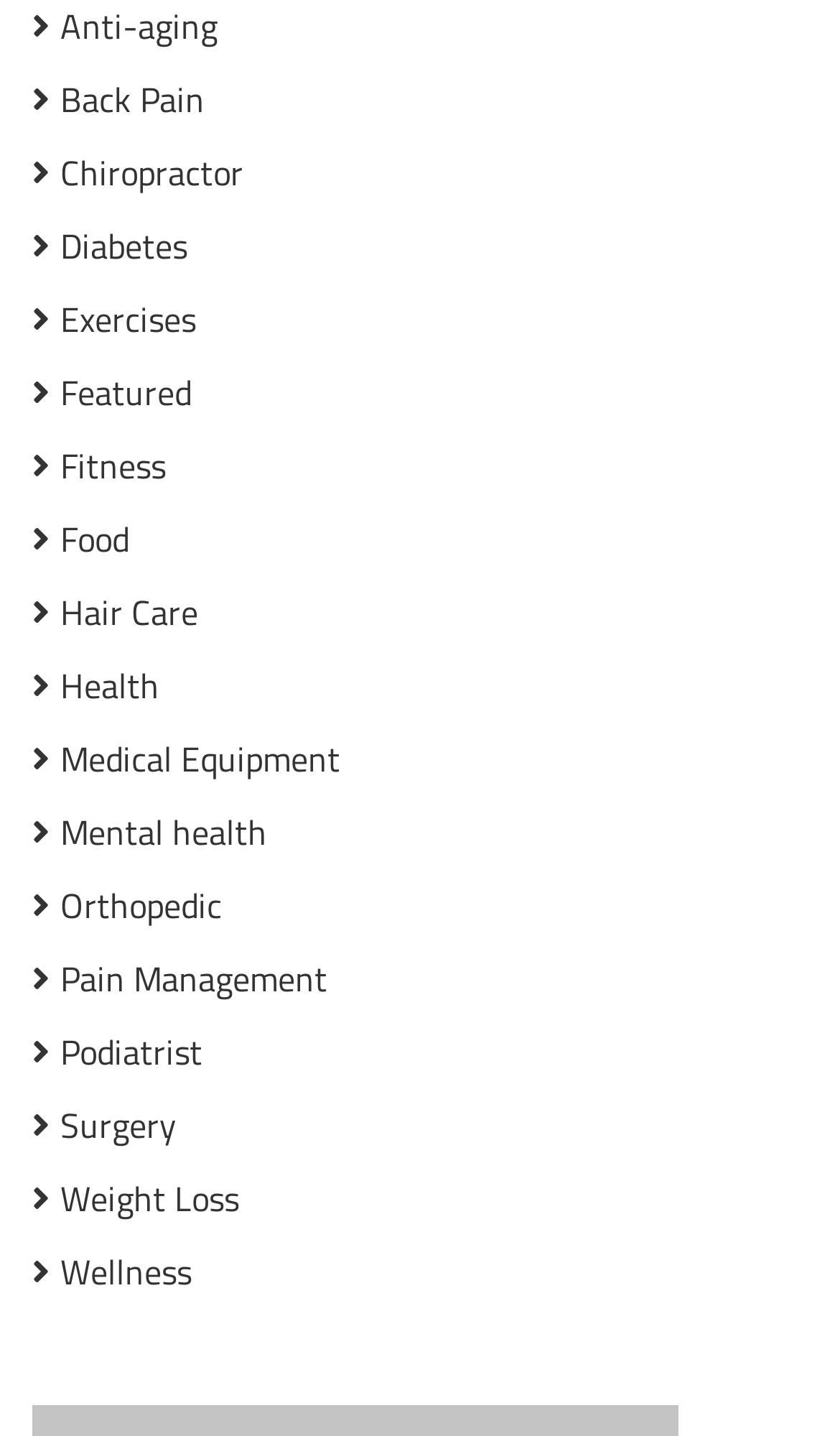Please answer the following question using a single word or phrase: 
Is 'Chiropractor' a health topic?

Yes